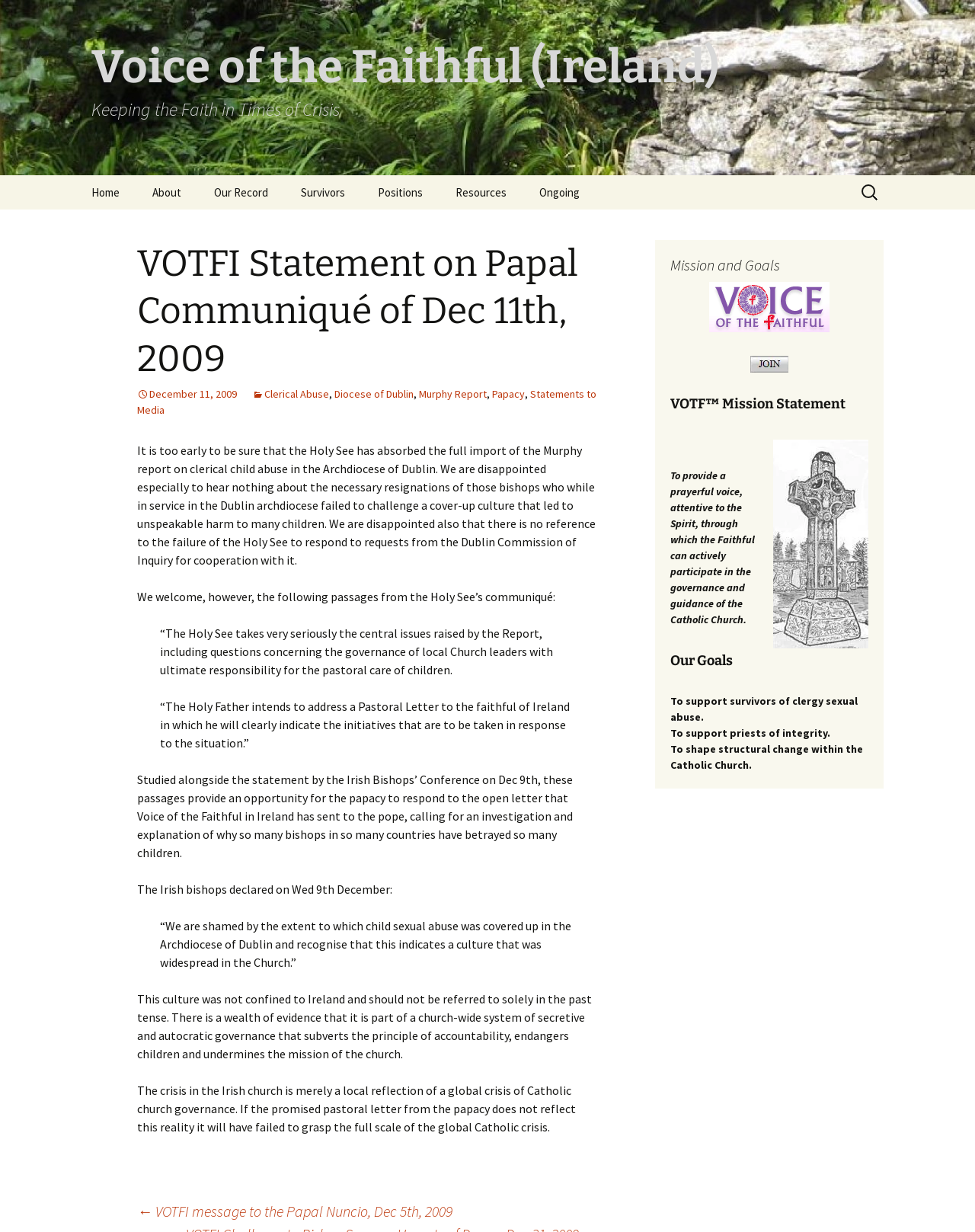Identify the bounding box coordinates of the area you need to click to perform the following instruction: "Learn about VOTFI Mission Statement".

[0.688, 0.321, 0.891, 0.335]